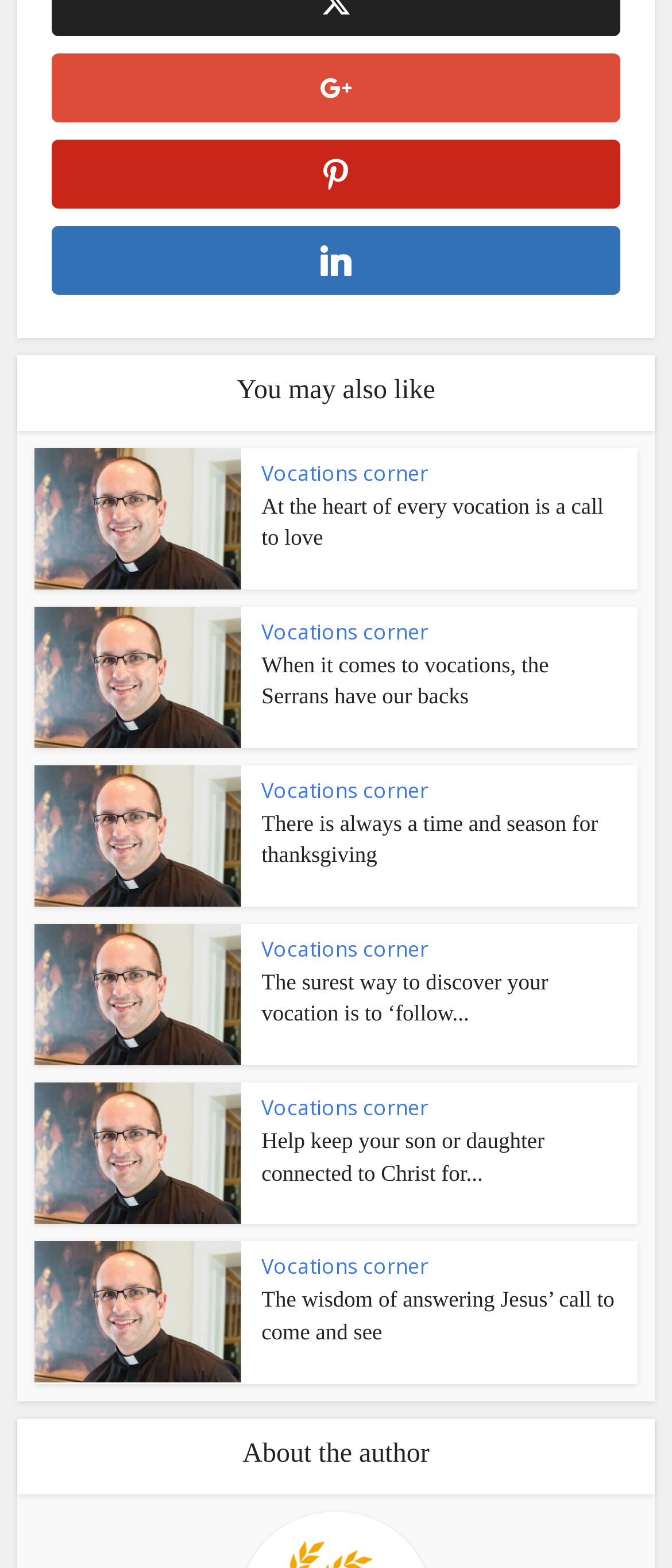Please predict the bounding box coordinates (top-left x, top-left y, bottom-right x, bottom-right y) for the UI element in the screenshot that fits the description: Vocations corner

[0.389, 0.596, 0.638, 0.615]